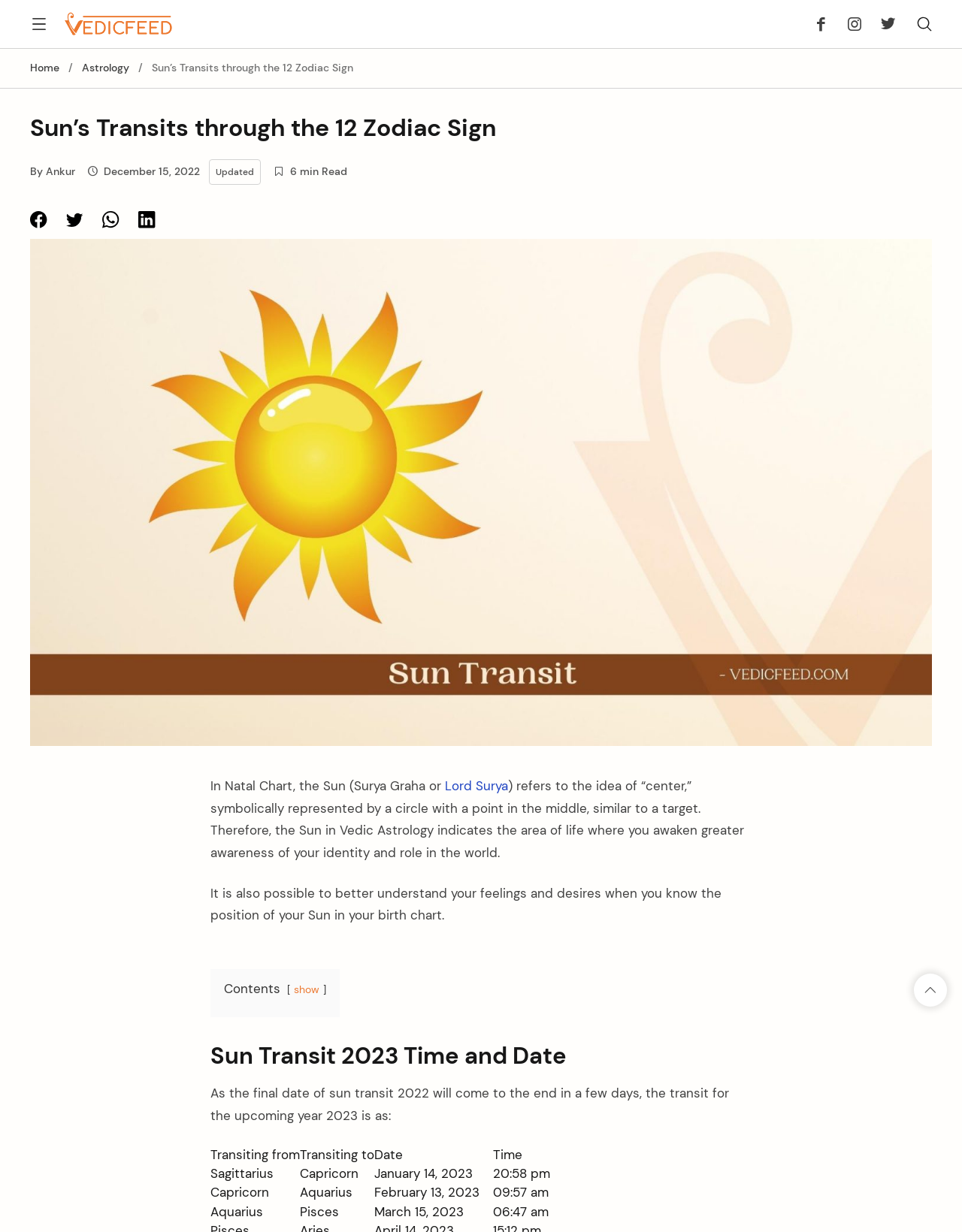Detail the various sections and features of the webpage.

This webpage is about Sun's transits through the 12 zodiac signs. At the top, there are several links, including "Skip to content" and "Back to top", with an image icon next to the latter. Below these links, there are two more links, "VedicFeed" with an image, and another link with no text. 

On the top-right corner, there are three social media icons, represented by Unicode characters. Below these icons, there is a navigation menu with links to "Home", "Astrology", and a separator line. The title of the webpage, "Sun's Transits through the 12 Zodiac Sign", is displayed prominently in a heading element.

The main content of the webpage is divided into sections. The first section has a figure with an image of "Sun Transit" and a brief introduction to the Sun in Vedic Astrology. The text explains that the Sun represents the idea of "center" and indicates the area of life where one awakens greater awareness of their identity and role in the world.

The next section has a table with three rows, displaying the Sun transit dates and times for 2023. The table has four columns: "Transiting from", "Transiting to", "Date", and "Time". Each row represents a different transit, with the corresponding zodiac signs, dates, and times.

Throughout the webpage, there are several images, including four small icons at the top, an image next to the "VedicFeed" link, and an image in the main content section. The overall layout is organized, with clear headings and concise text.